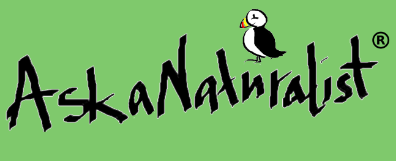What type of font is used in the logo?
Provide an in-depth and detailed answer to the question.

The font used in the logo is a handwritten-style font, which is characterized by its playful and informal appearance, adding a touch of whimsy to the overall design.